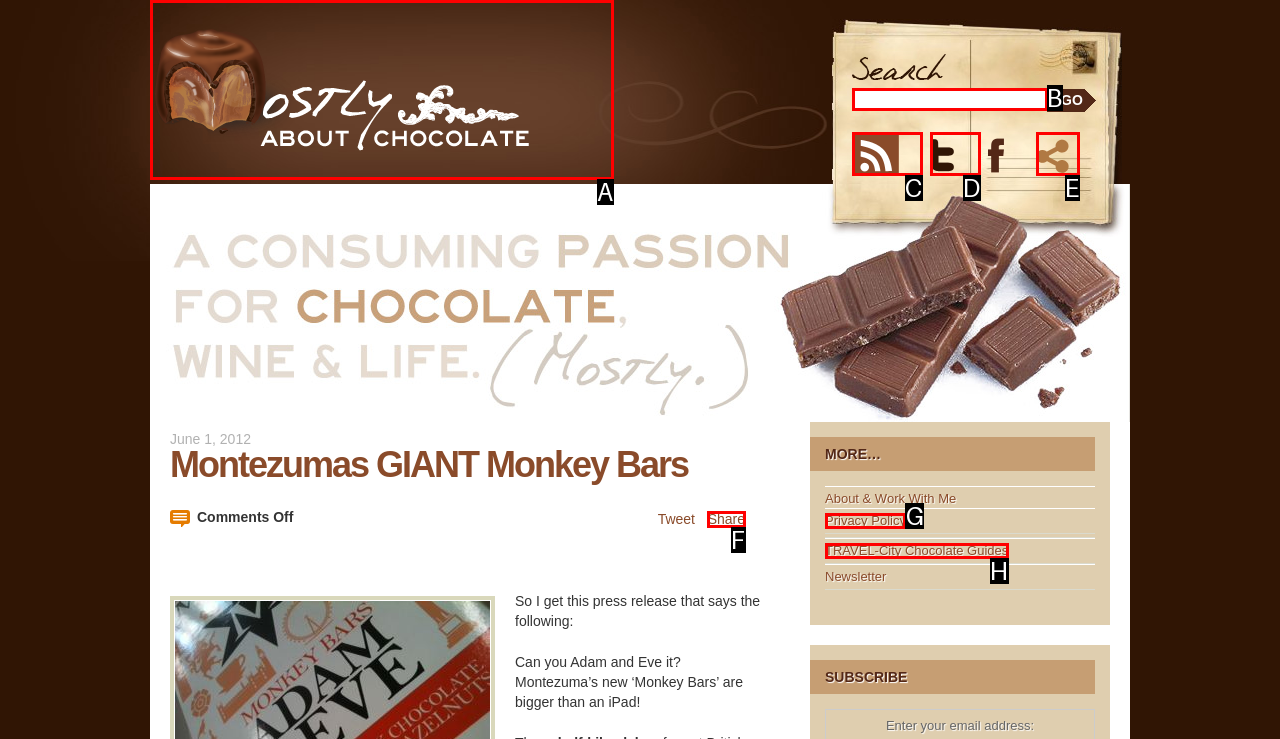From the given options, tell me which letter should be clicked to complete this task: Search on the blog
Answer with the letter only.

B